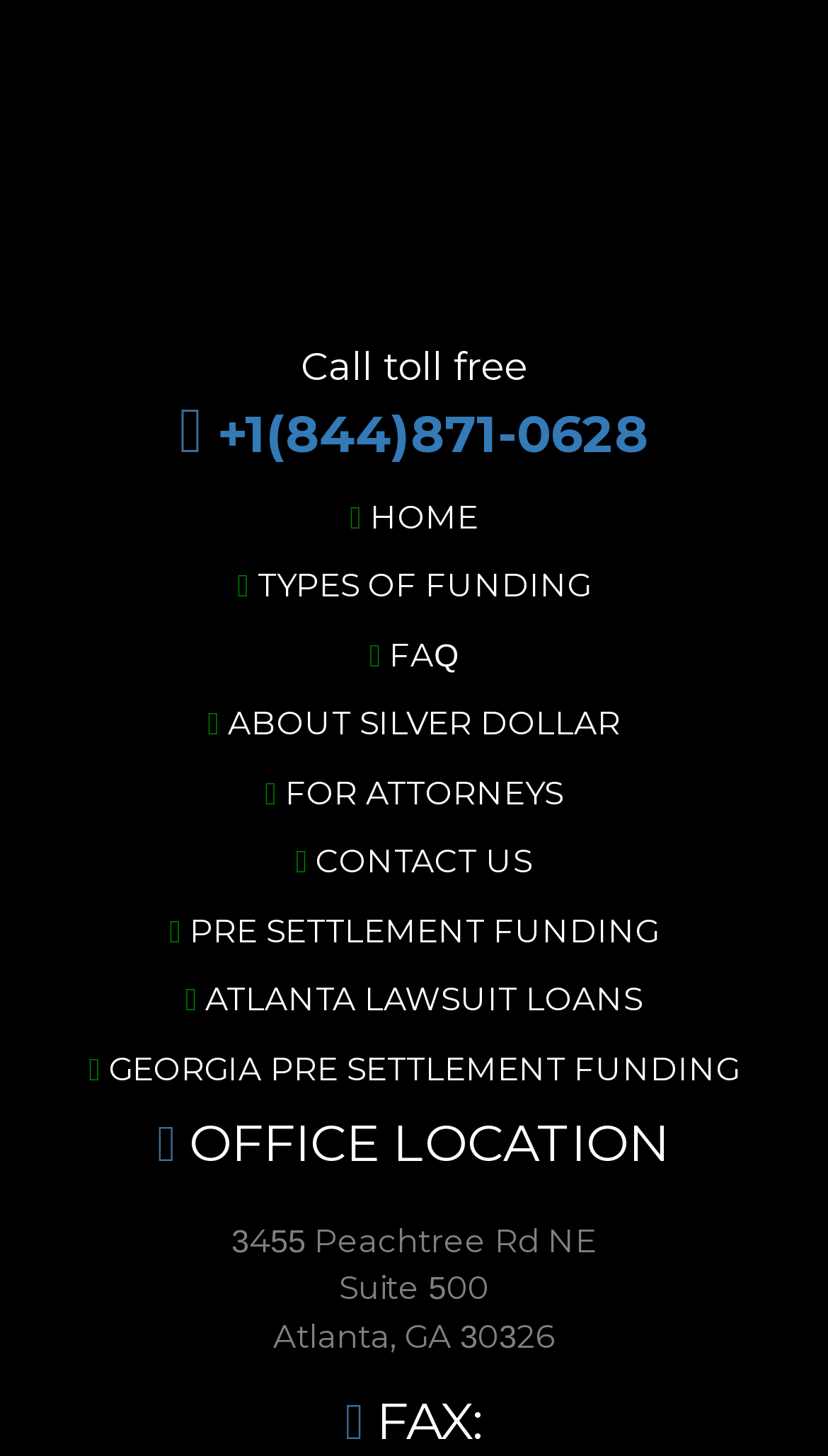What types of funding are mentioned on the page?
Using the visual information, respond with a single word or phrase.

Pre settlement funding, Atlanta lawsuit loans, Georgia pre settlement funding